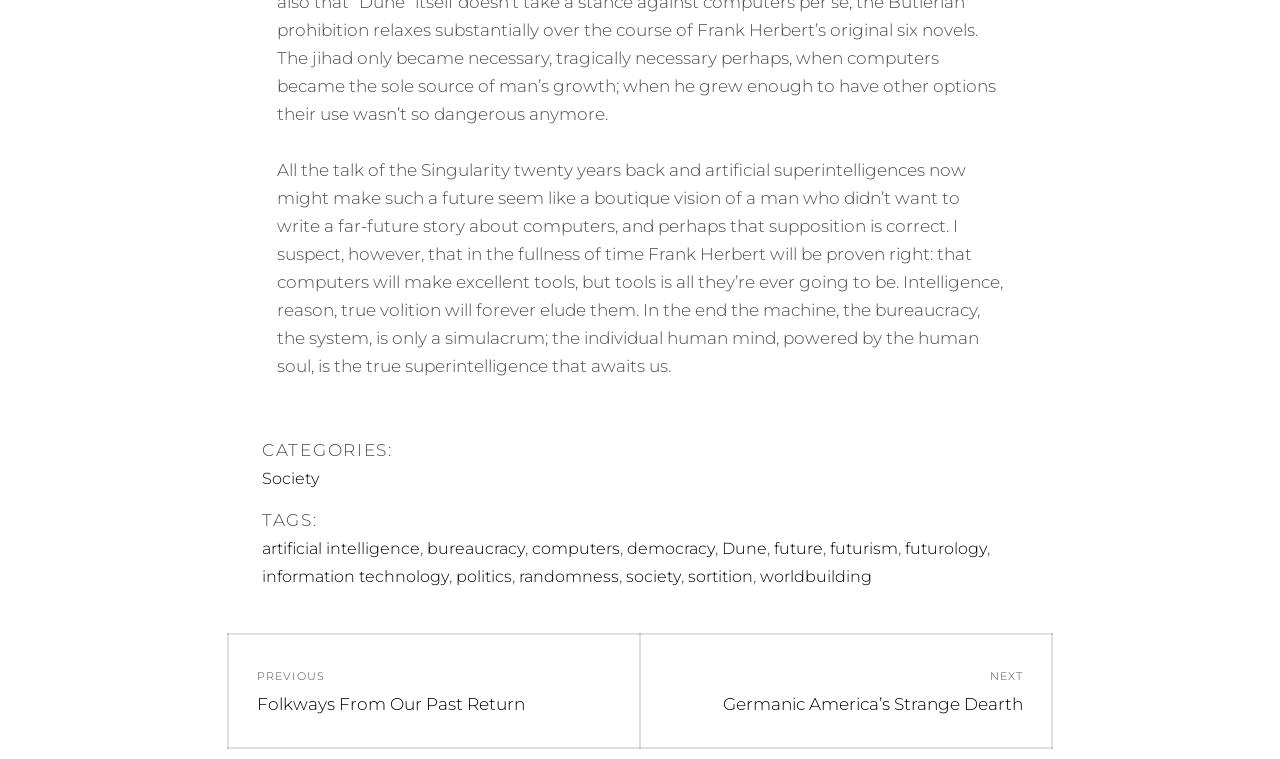Determine the bounding box coordinates of the clickable element necessary to fulfill the instruction: "Read the previous post". Provide the coordinates as four float numbers within the 0 to 1 range, i.e., [left, top, right, bottom].

[0.179, 0.837, 0.499, 0.984]